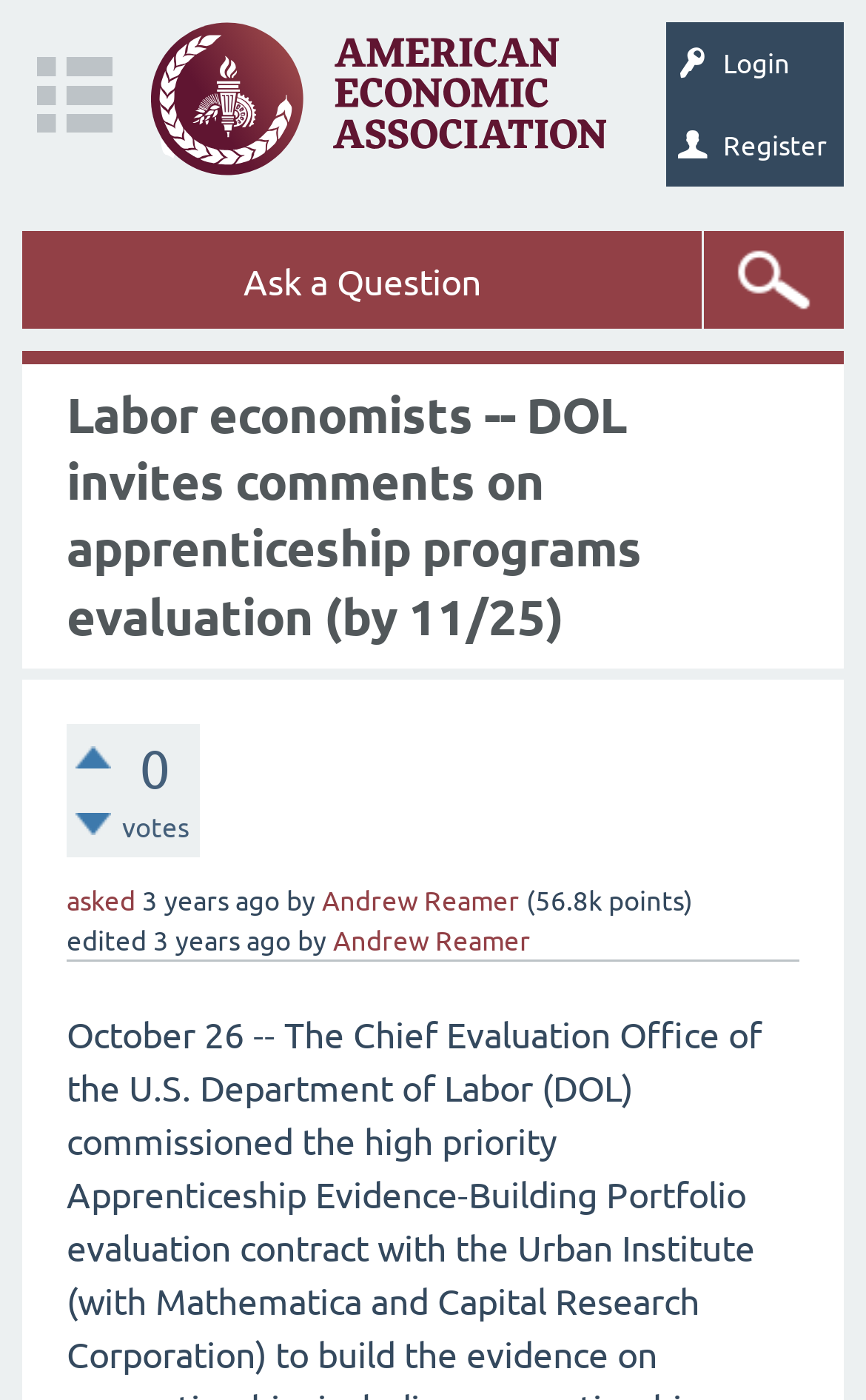Identify the bounding box coordinates of the clickable region to carry out the given instruction: "Login to the website".

[0.769, 0.016, 0.974, 0.075]